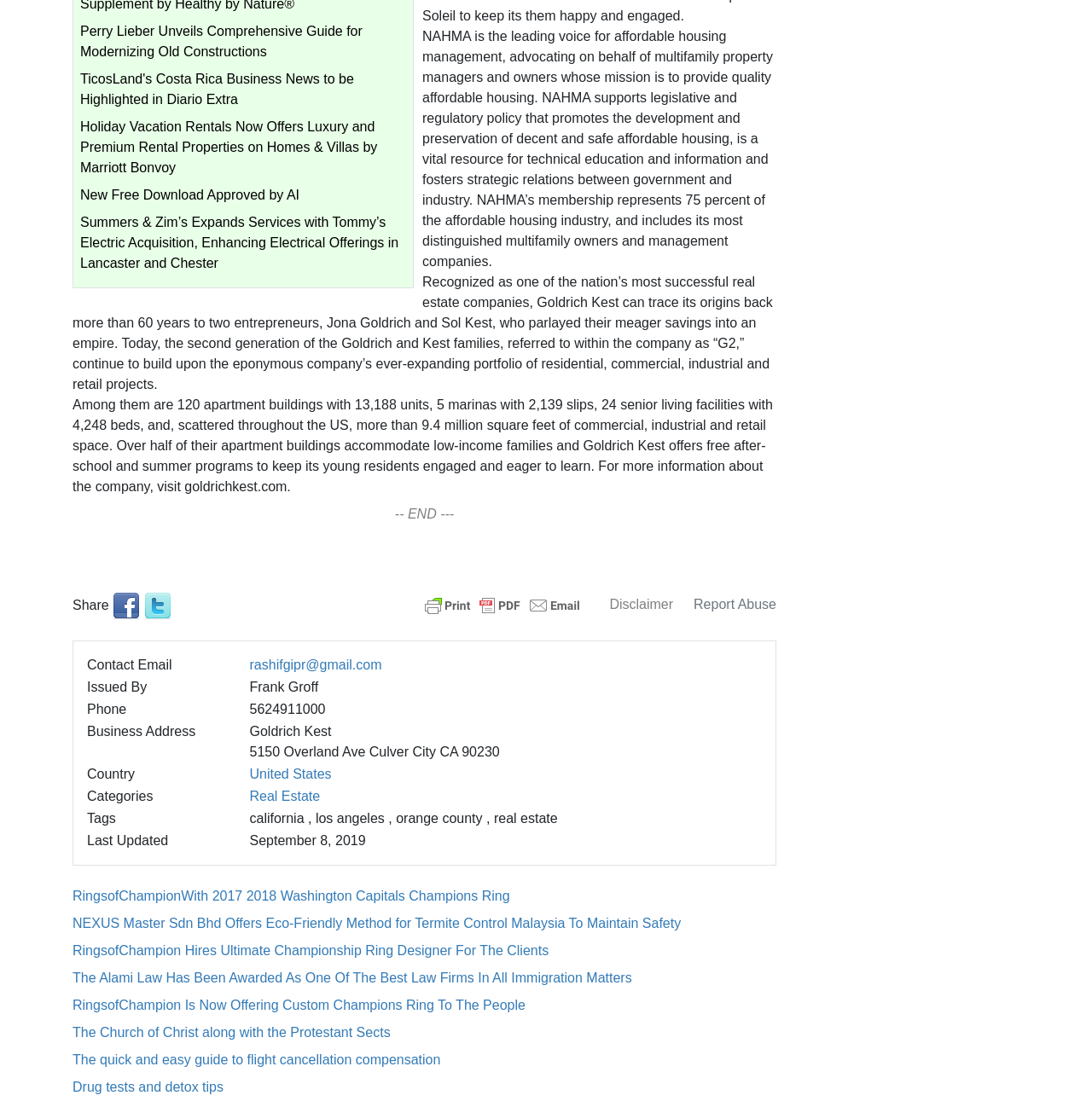What is the category of the webpage?
Look at the screenshot and give a one-word or phrase answer.

Real Estate